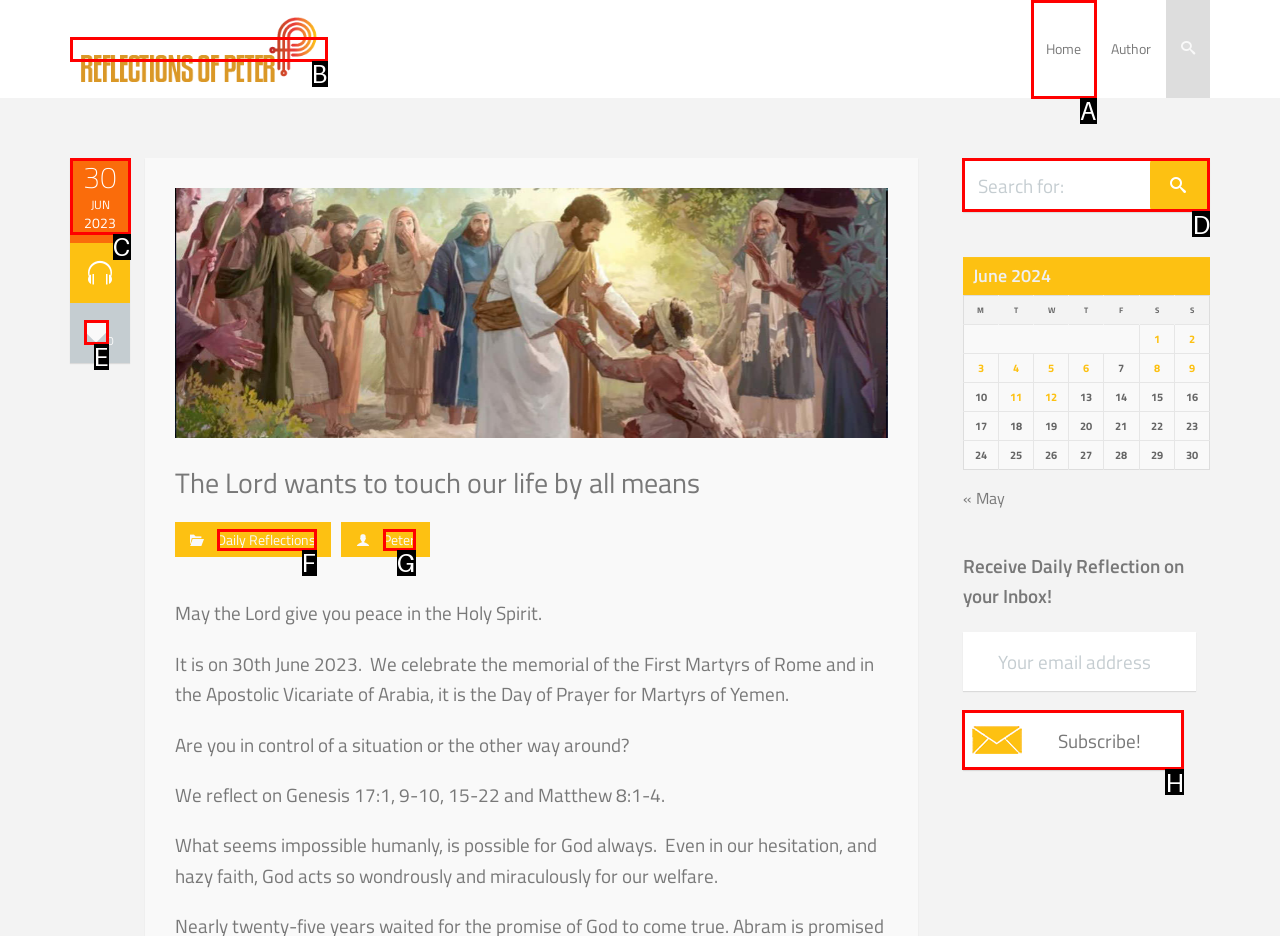Determine the appropriate lettered choice for the task: Search for:. Reply with the correct letter.

D